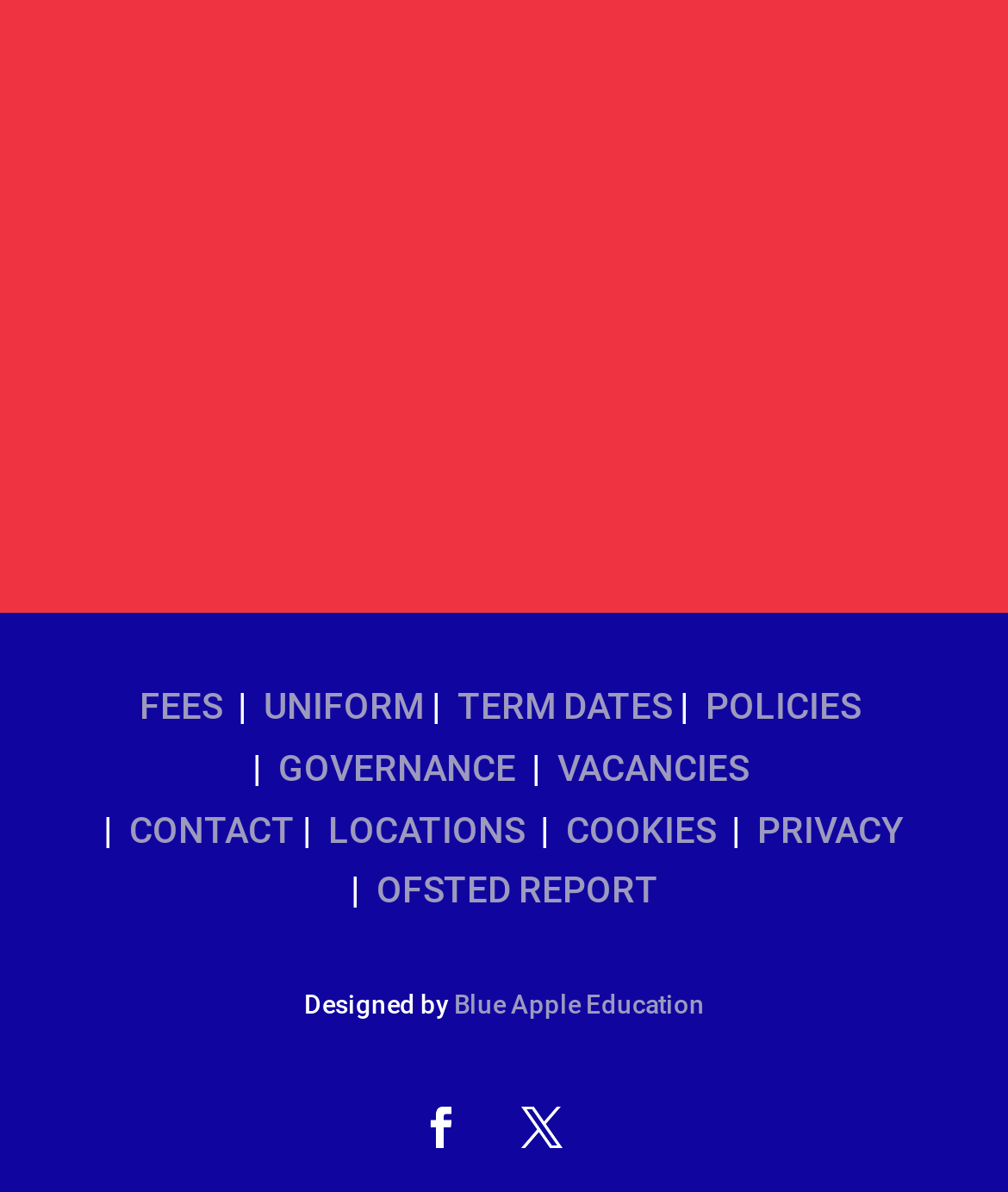Respond to the question below with a single word or phrase:
Who designed the school's website?

Blue Apple Education